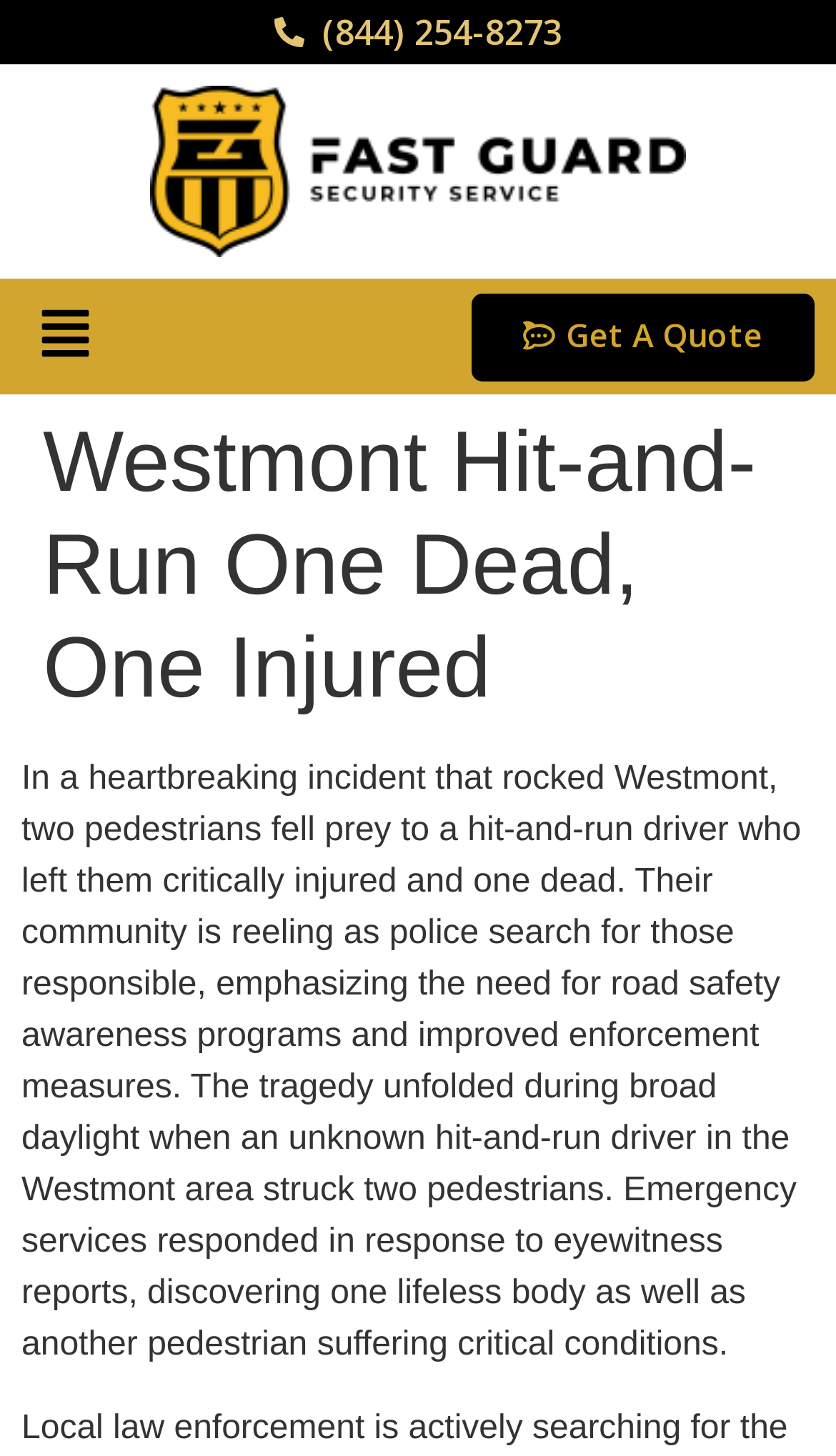Using the provided description: "(844) 254-8273", find the bounding box coordinates of the corresponding UI element. The output should be four float numbers between 0 and 1, in the format [left, top, right, bottom].

[0.328, 0.004, 0.672, 0.04]